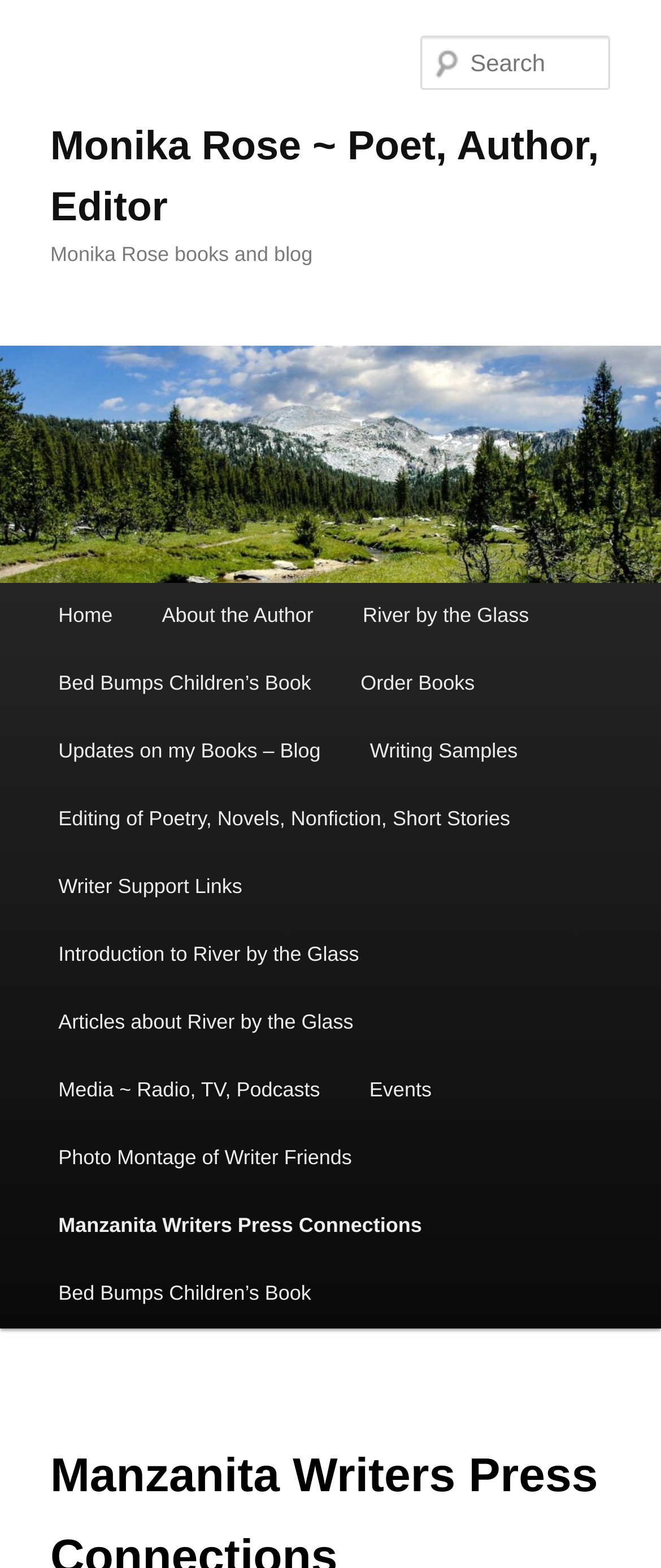Answer the question with a brief word or phrase:
How many links are in the main menu?

12